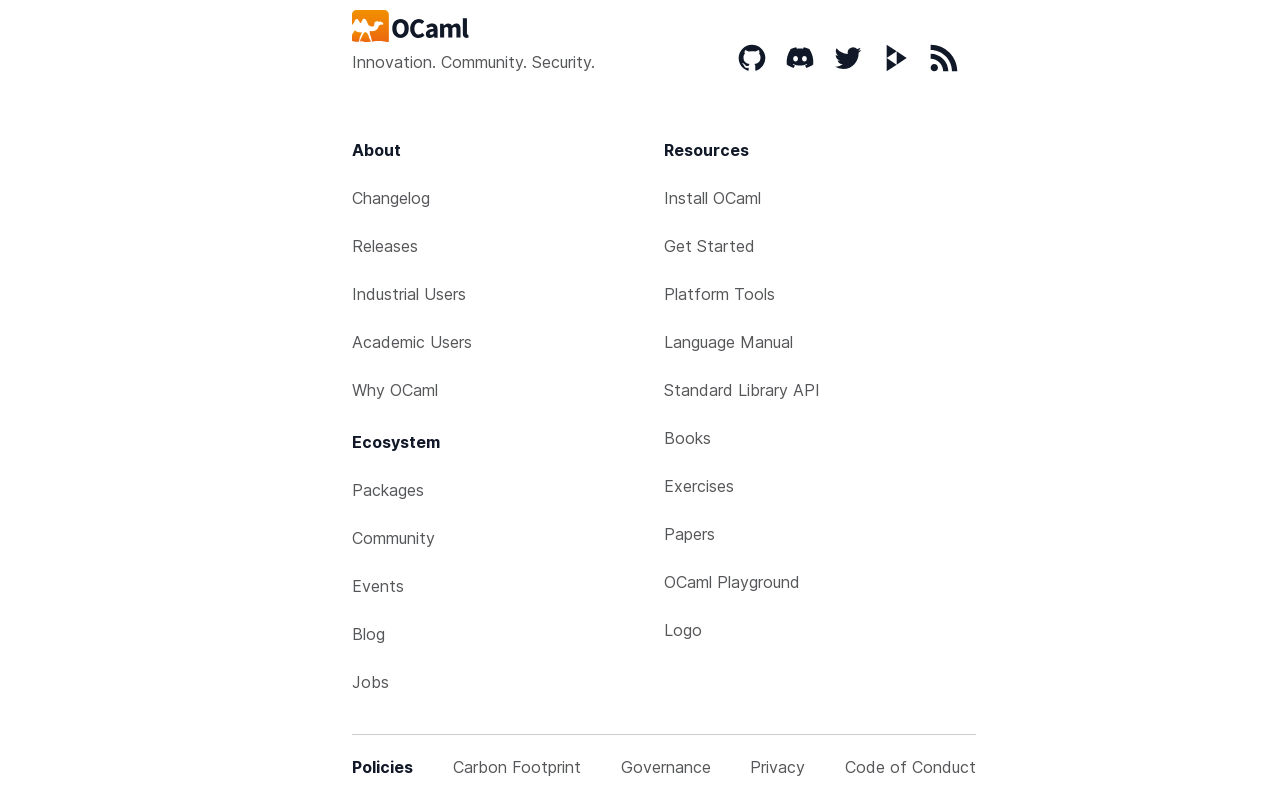Please identify the bounding box coordinates of the element that needs to be clicked to perform the following instruction: "Click on the OCaml link".

[0.275, 0.013, 0.465, 0.053]